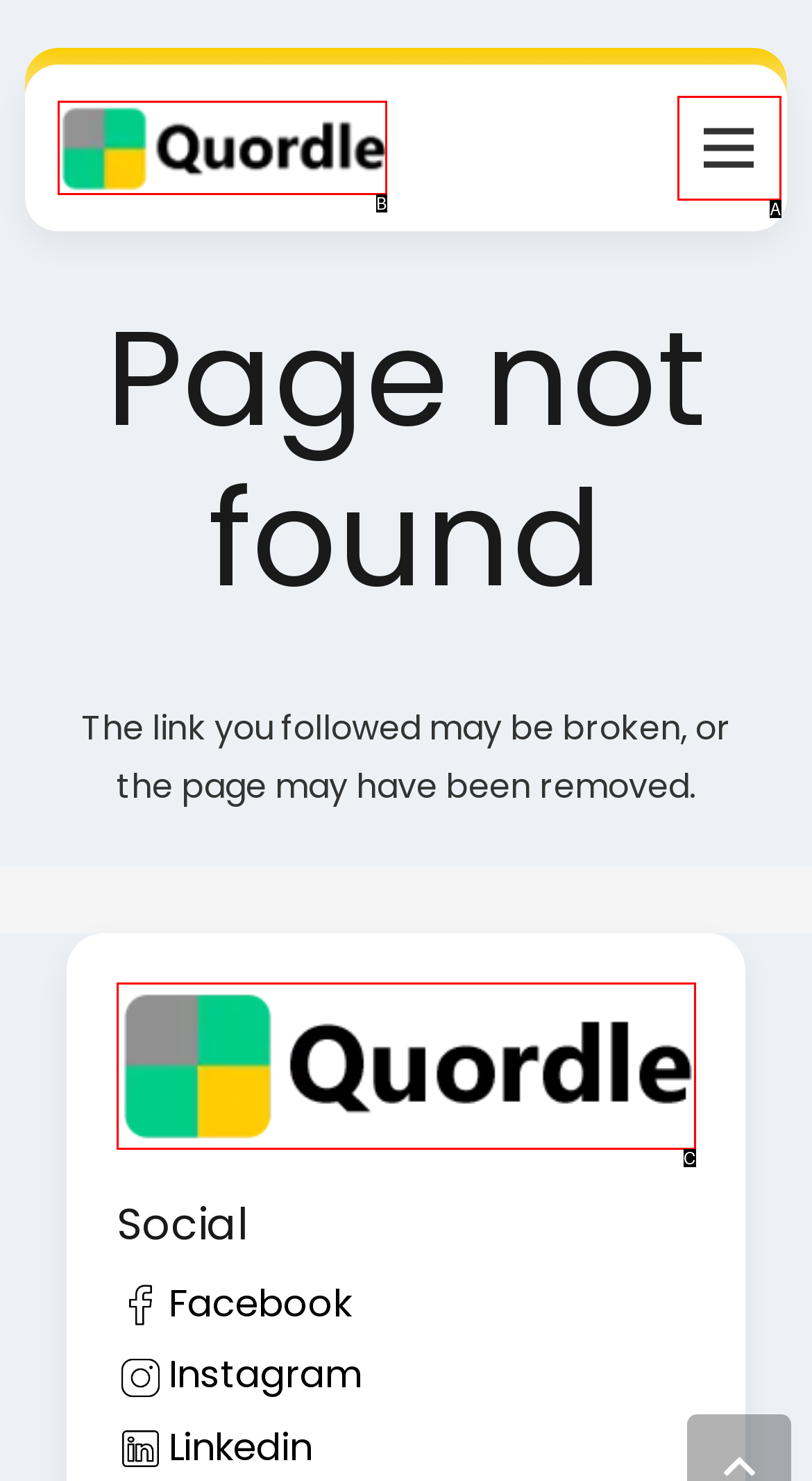Using the element description: aria-label="Link", select the HTML element that matches best. Answer with the letter of your choice.

C